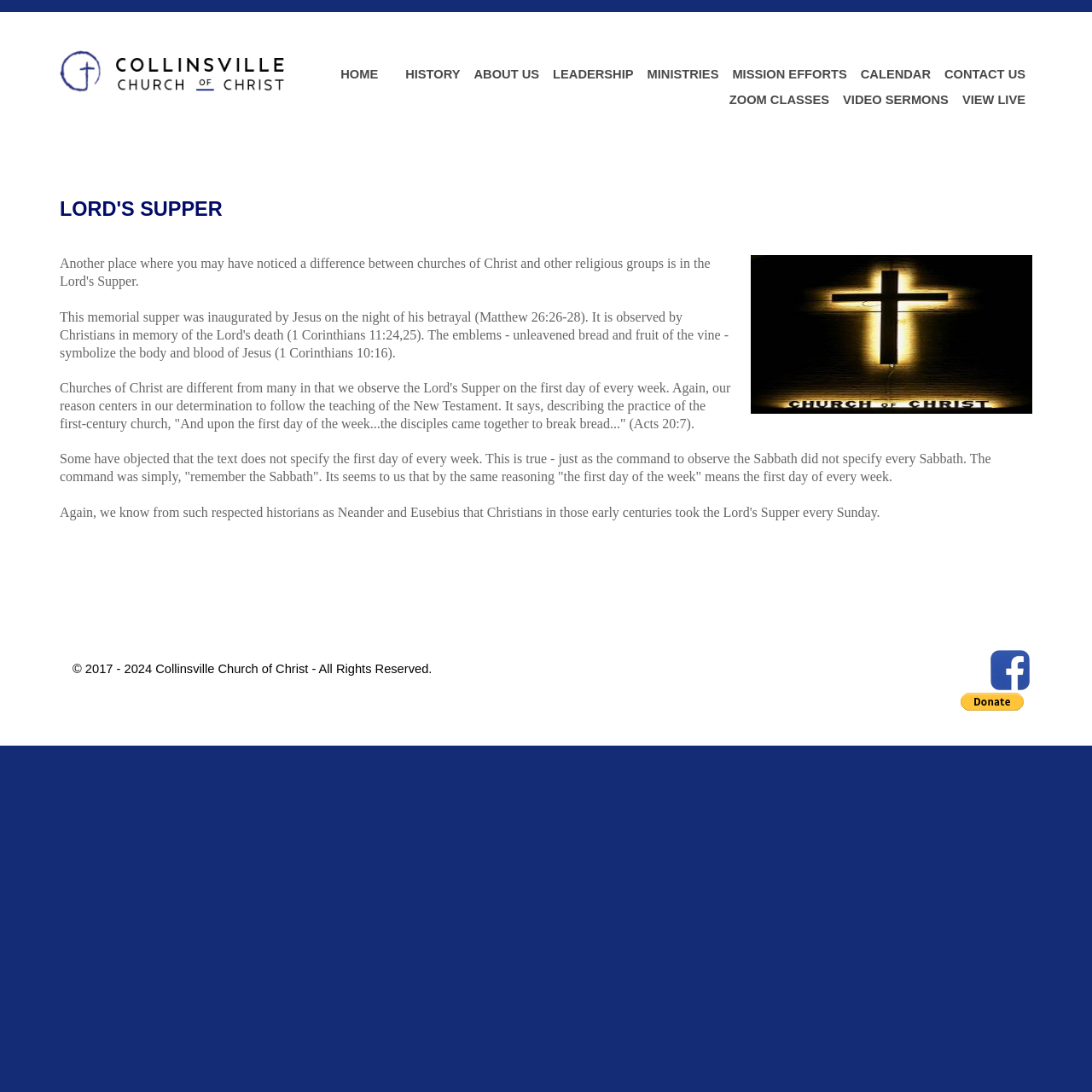What is the purpose of the 'Donate with PayPal' button?
Please utilize the information in the image to give a detailed response to the question.

The 'Donate with PayPal' button is likely used to allow users to make donations to the church using PayPal, as indicated by its location at the bottom of the webpage.